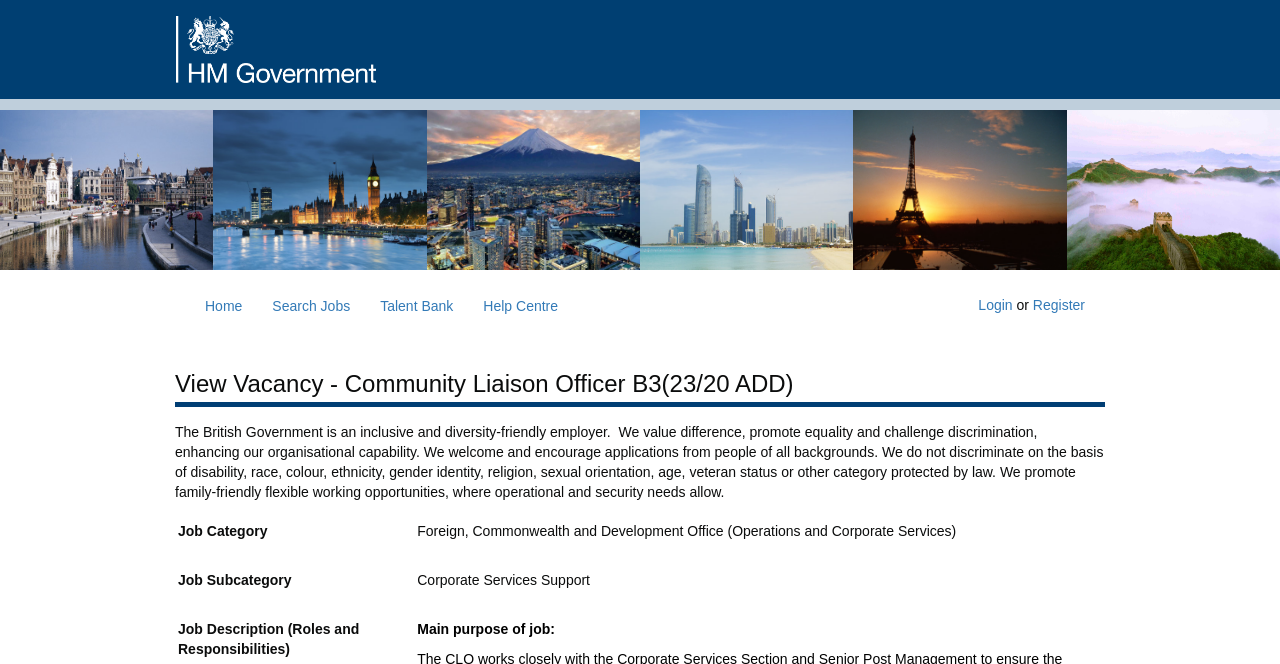Determine the bounding box coordinates (top-left x, top-left y, bottom-right x, bottom-right y) of the UI element described in the following text: Home

[0.148, 0.423, 0.201, 0.499]